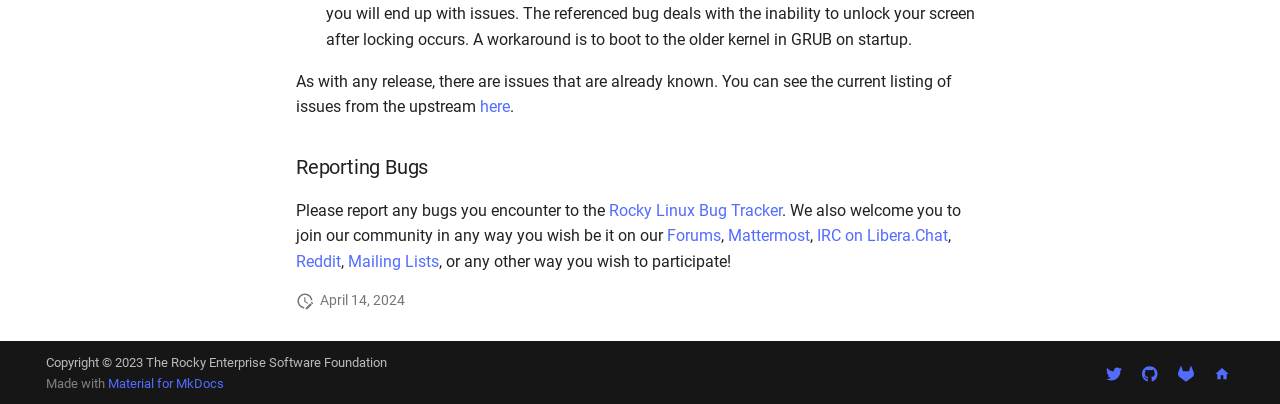Determine the bounding box for the UI element as described: "Mattermost". The coordinates should be represented as four float numbers between 0 and 1, formatted as [left, top, right, bottom].

[0.569, 0.554, 0.633, 0.601]